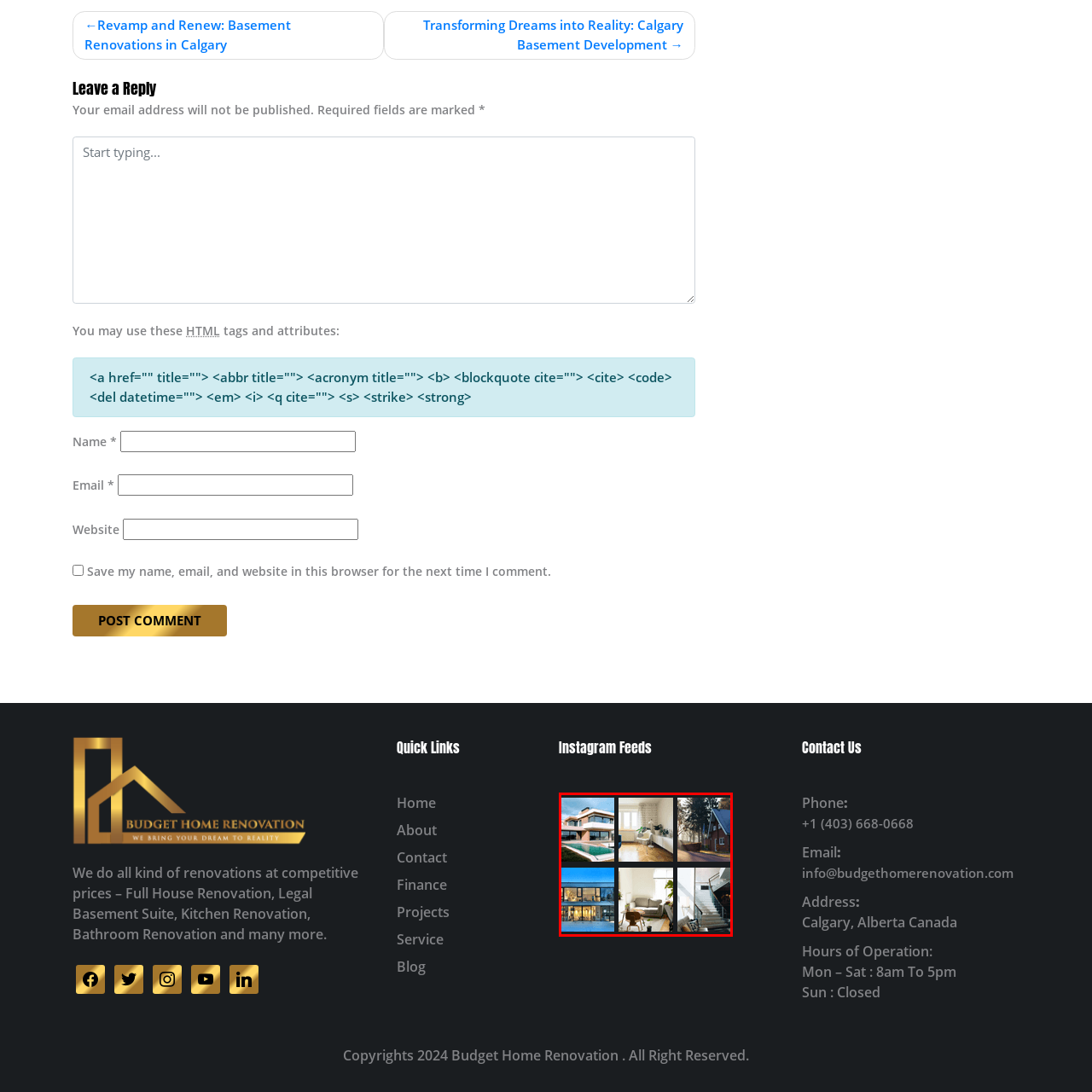Please look at the highlighted area within the red border and provide the answer to this question using just one word or phrase: 
What type of flooring is shown in the center image of the first row?

wooden